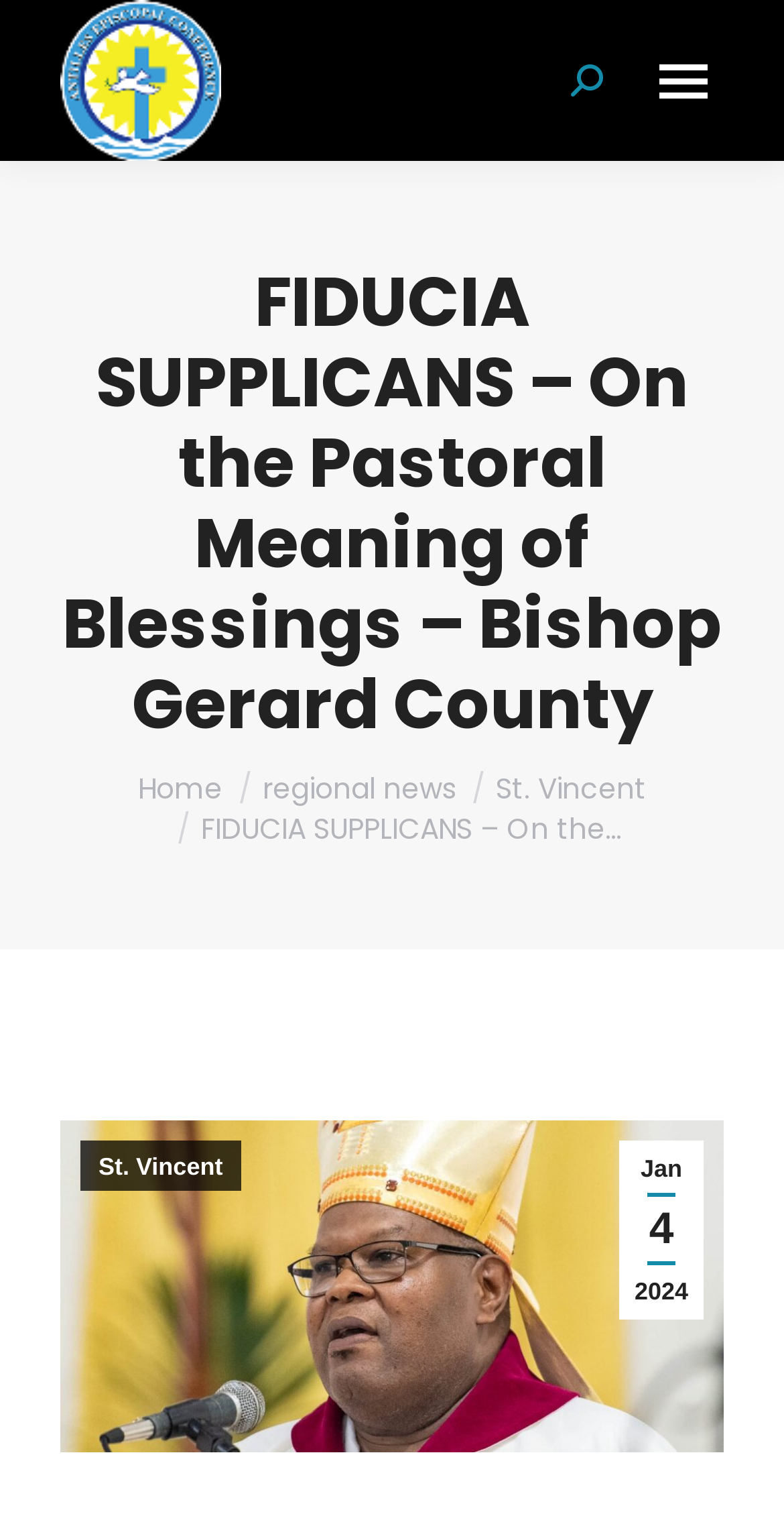What is the date mentioned in the article?
Please use the image to deliver a detailed and complete answer.

The webpage has a link 'Jan 4 2024' which is likely a date mentioned in the article.